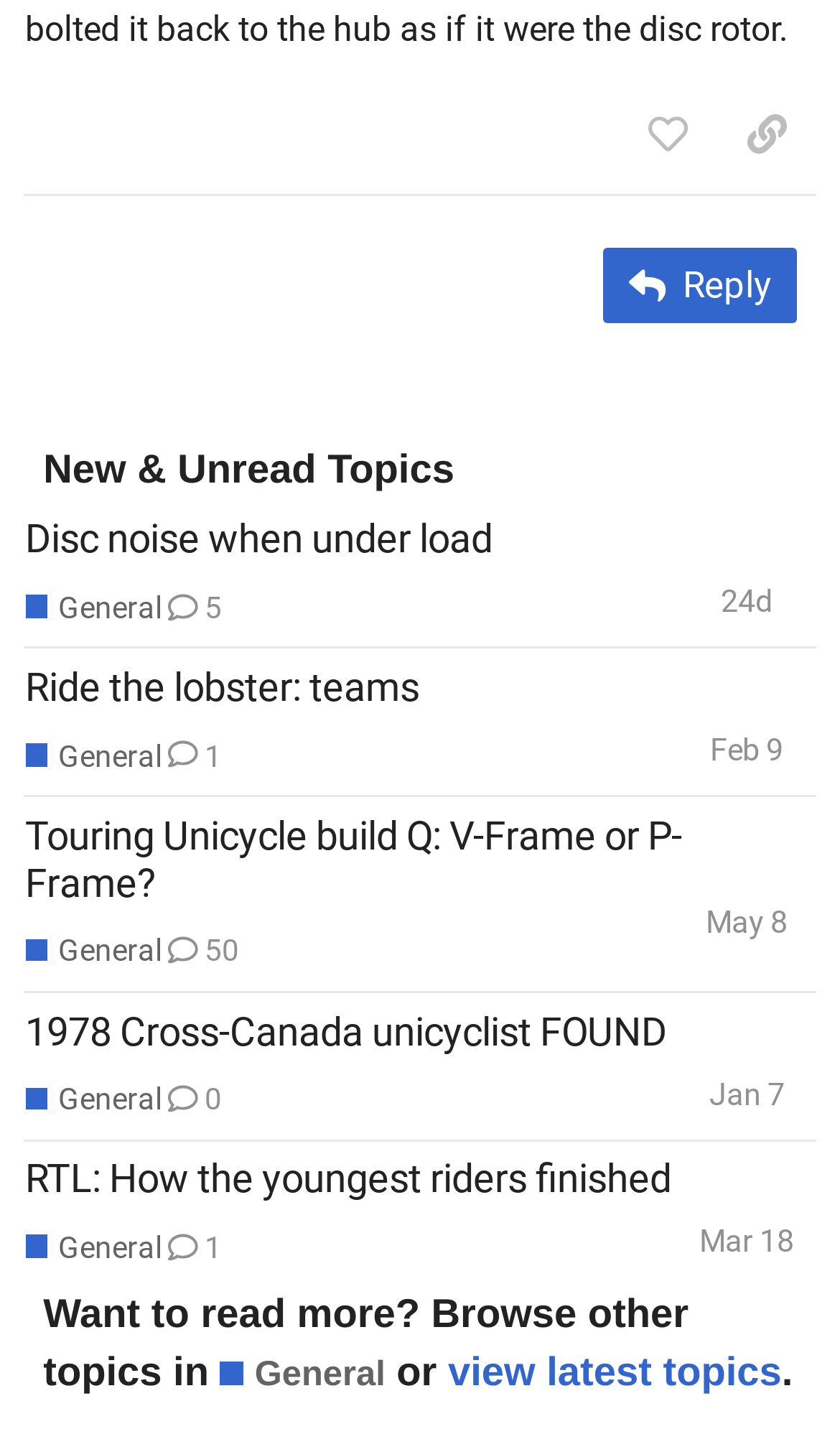What is the button text above the 'New & Unread Topics' section?
Answer with a single word or phrase by referring to the visual content.

Reply